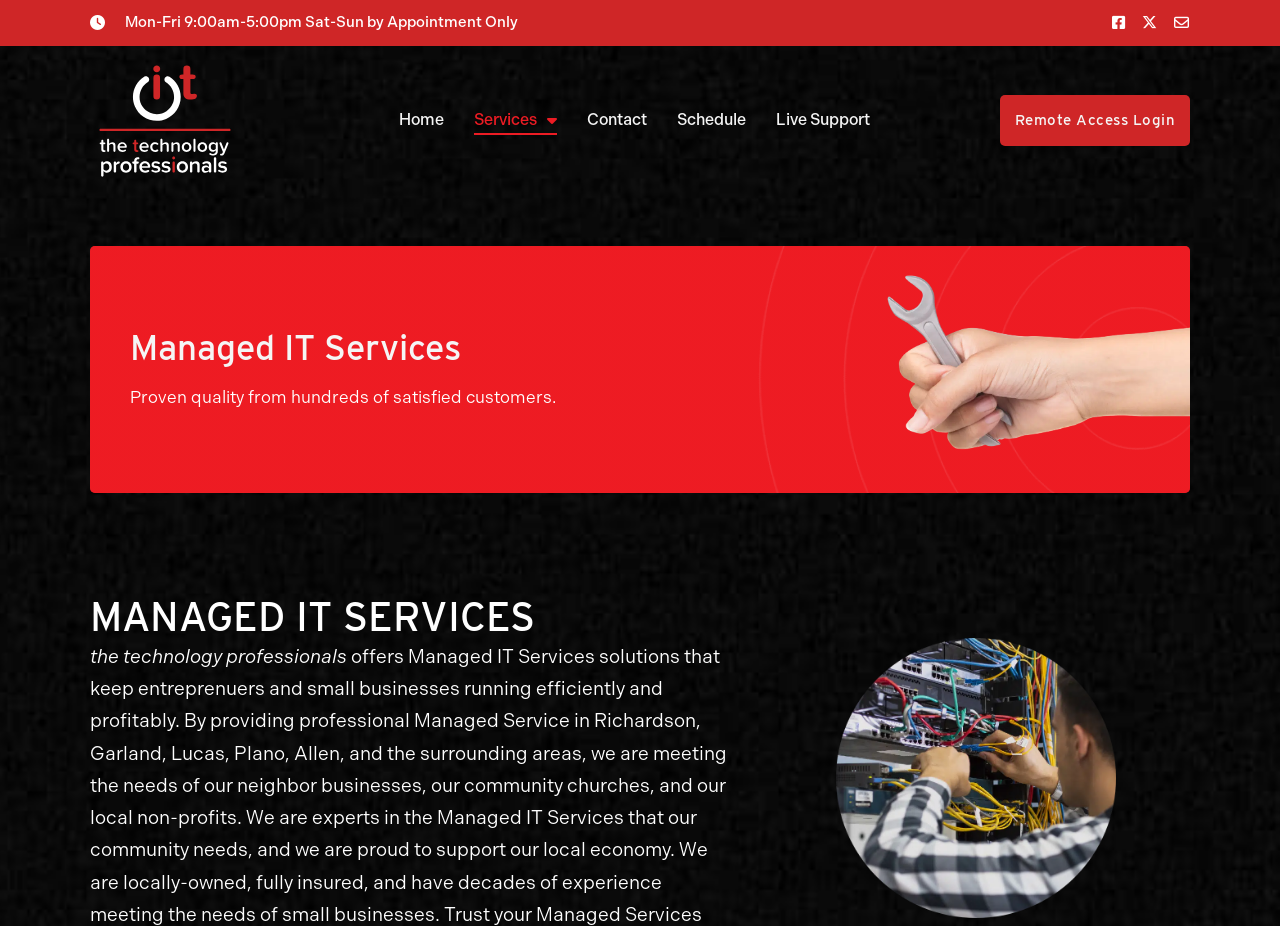Refer to the screenshot and answer the following question in detail:
How many navigation links are there?

I counted the navigation links at the top of the webpage, and there are five links: 'Home', 'Services', 'Contact', 'Schedule', and 'Live Support'.